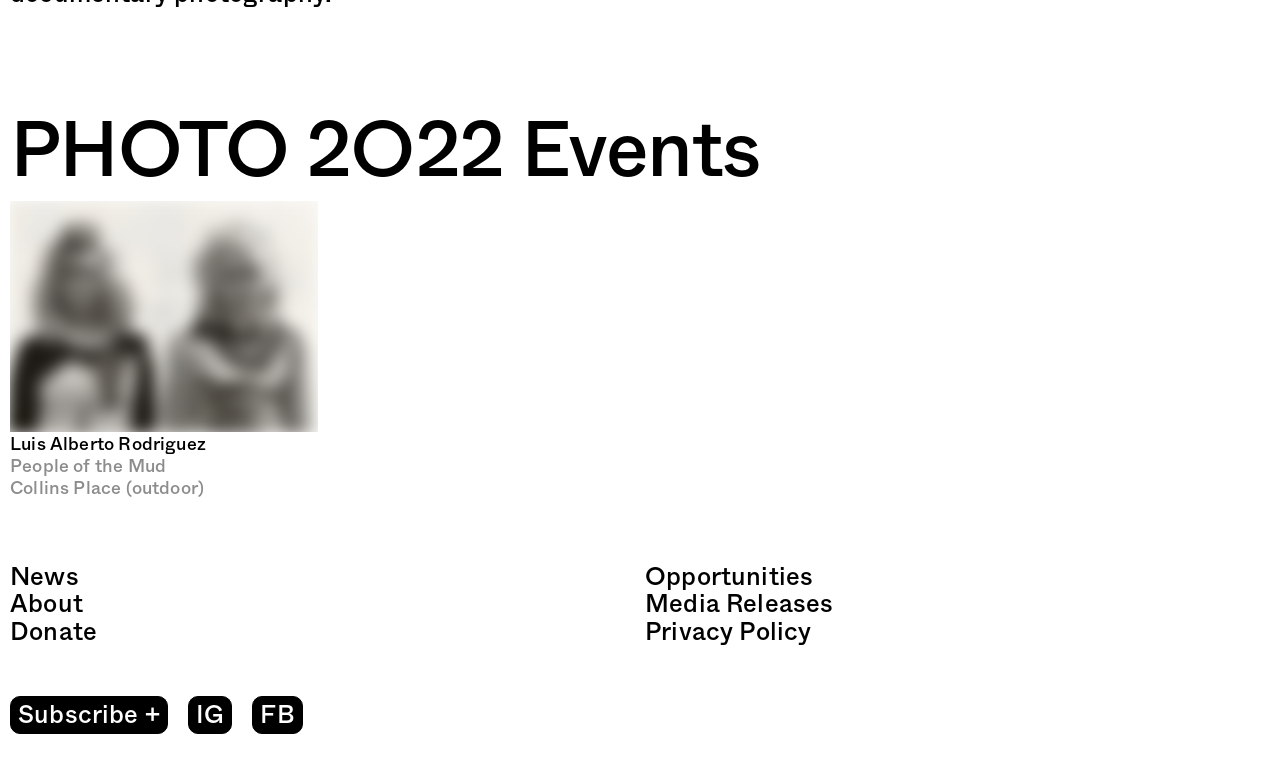Please give the bounding box coordinates of the area that should be clicked to fulfill the following instruction: "go to News". The coordinates should be in the format of four float numbers from 0 to 1, i.e., [left, top, right, bottom].

[0.008, 0.742, 0.496, 0.778]